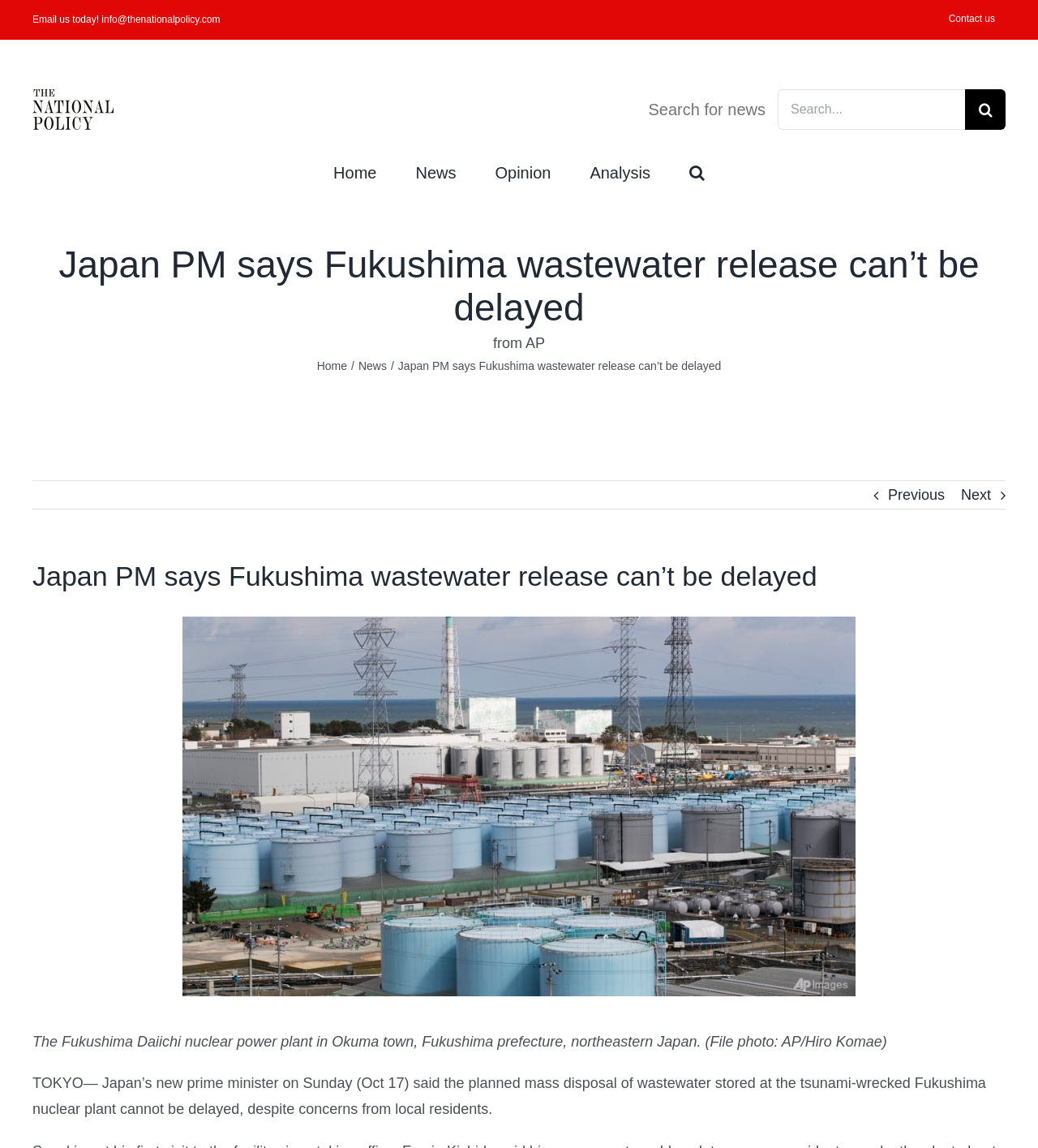Determine the bounding box coordinates of the clickable region to follow the instruction: "Go to Home page".

[0.321, 0.135, 0.363, 0.163]